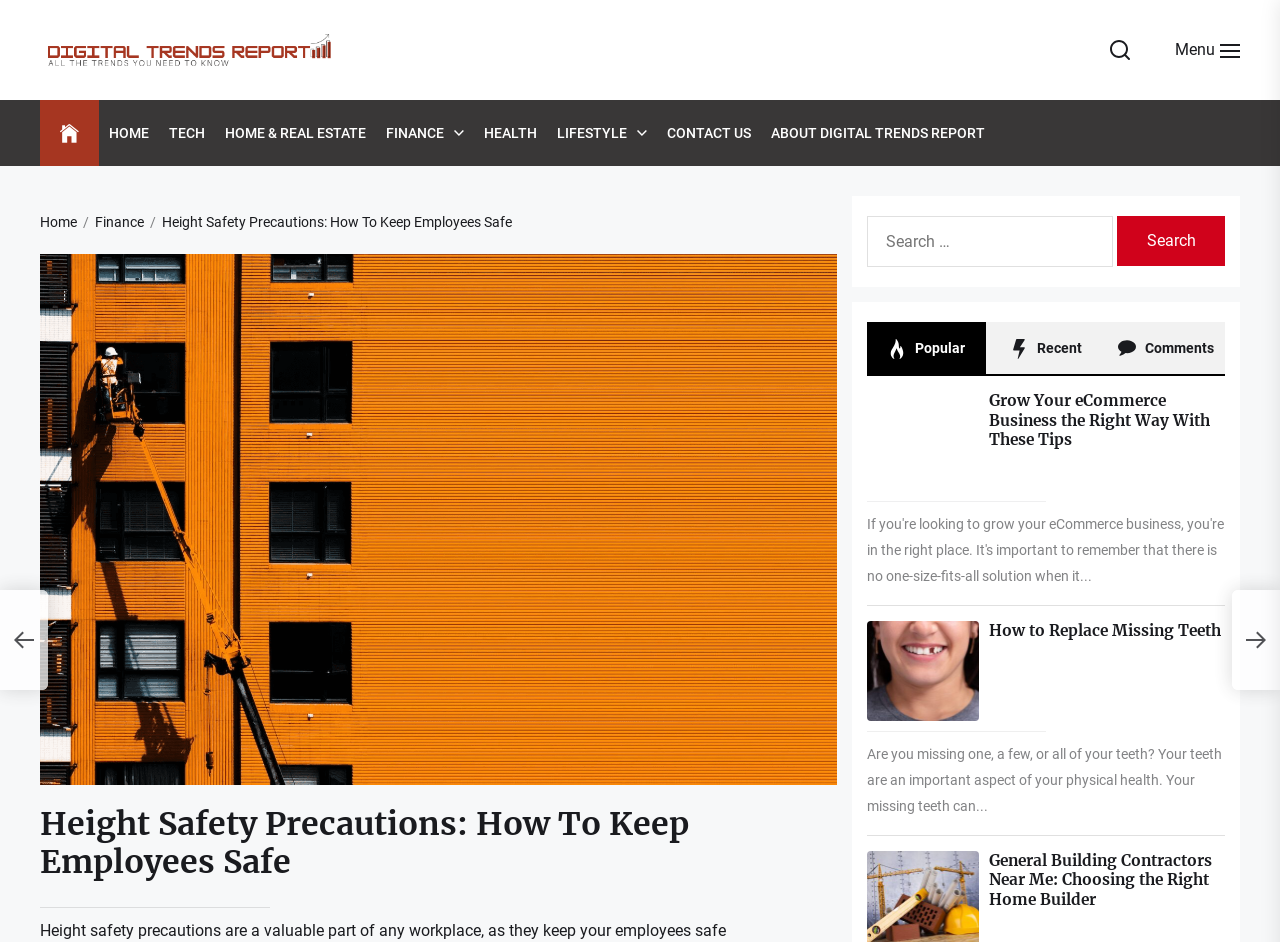Using the information in the image, give a comprehensive answer to the question: 
How many images are in the 'Popular' section?

I looked at the 'Popular' section and found one image element, which is located next to the 'Popular' link. Therefore, there is only 1 image in the 'Popular' section.